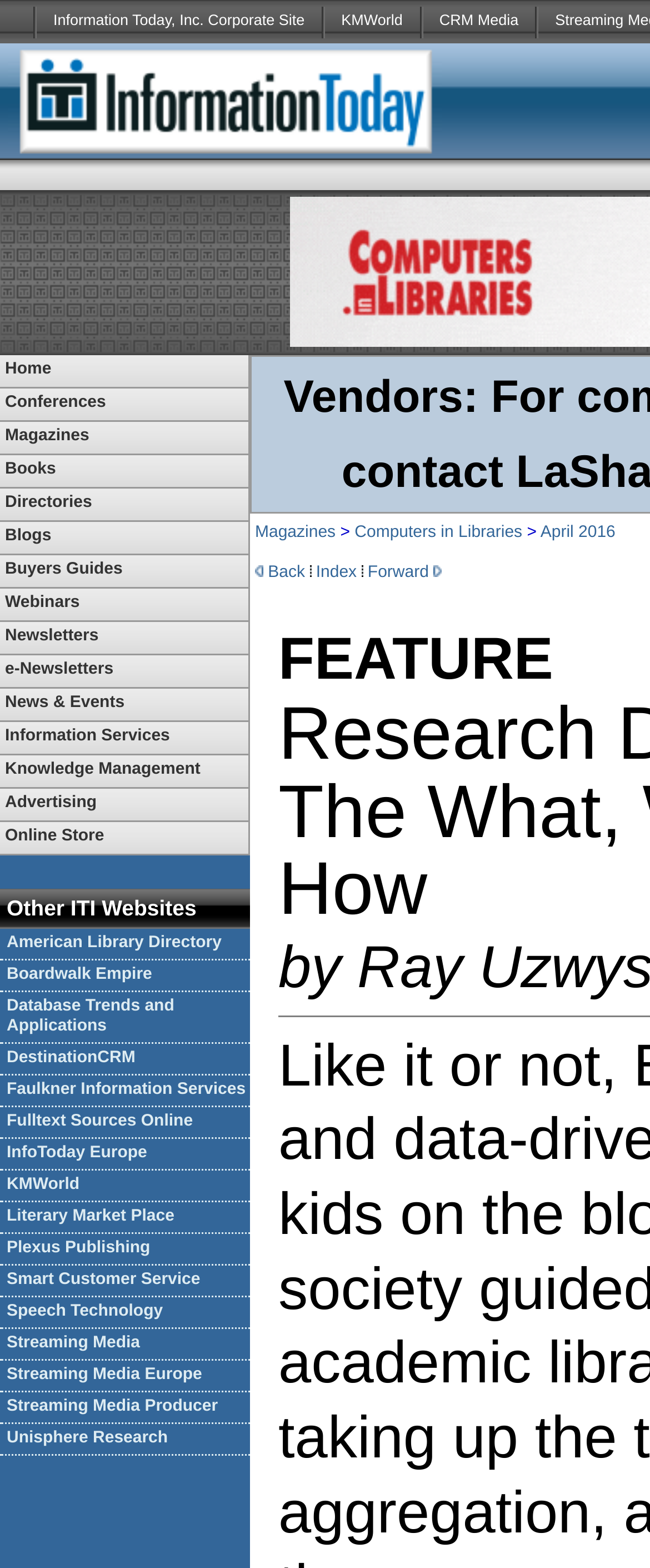Determine the bounding box coordinates of the region to click in order to accomplish the following instruction: "Click on Home". Provide the coordinates as four float numbers between 0 and 1, specifically [left, top, right, bottom].

[0.0, 0.227, 0.382, 0.247]